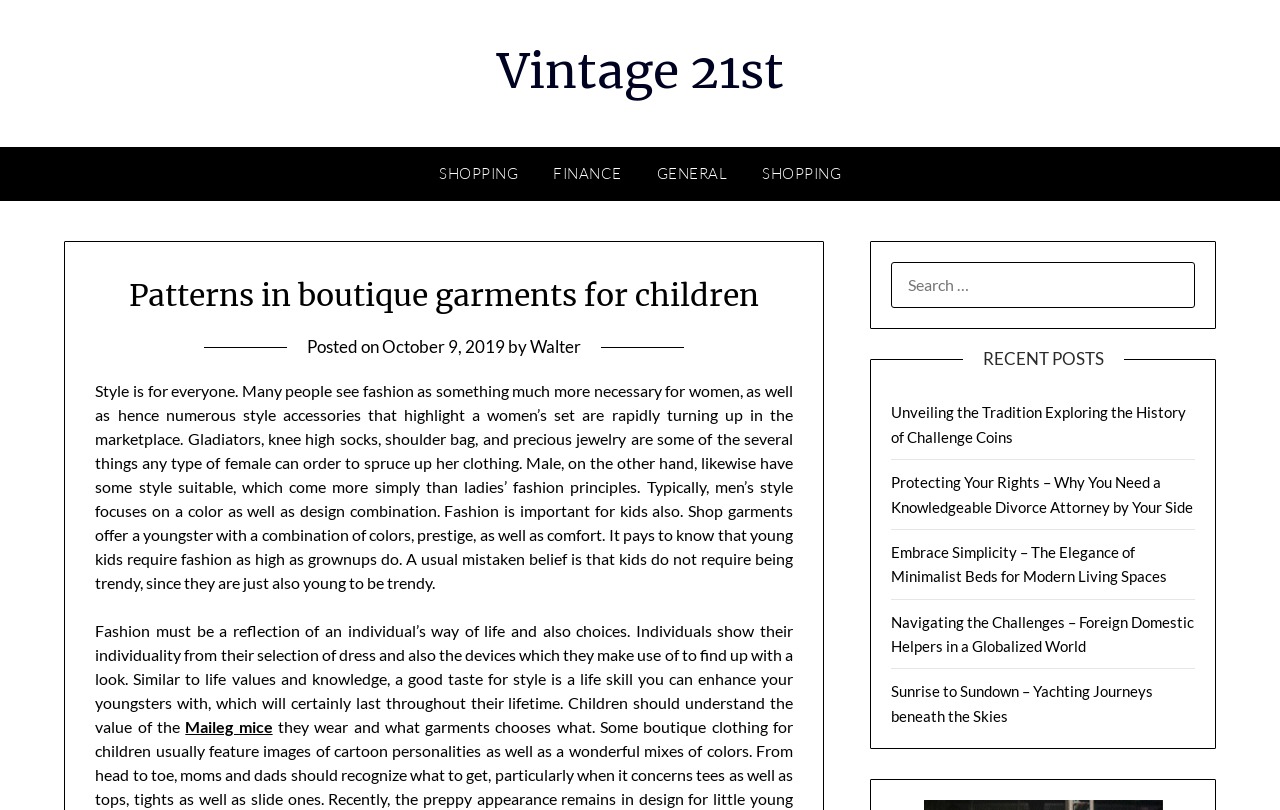Determine the bounding box coordinates of the clickable element to achieve the following action: 'Read 'Patterns in boutique garments for children''. Provide the coordinates as four float values between 0 and 1, formatted as [left, top, right, bottom].

[0.075, 0.337, 0.619, 0.392]